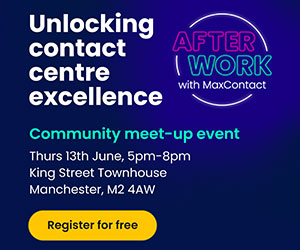Describe every important feature and element in the image comprehensively.

The image promotes a community meet-up event titled "Unlocking contact centre excellence" organized by MaxContact. Scheduled for Thursday, June 13th, from 5 PM to 8 PM, the event will take place at King Street Townhouse in Manchester, located at M2 4AW. The engaging graphic features a vibrant design that highlights the event details, encouraging attendees to "Register for free." This event aims to foster collaboration and knowledge sharing among professionals in the contact center industry, making it an excellent opportunity for networking and learning.